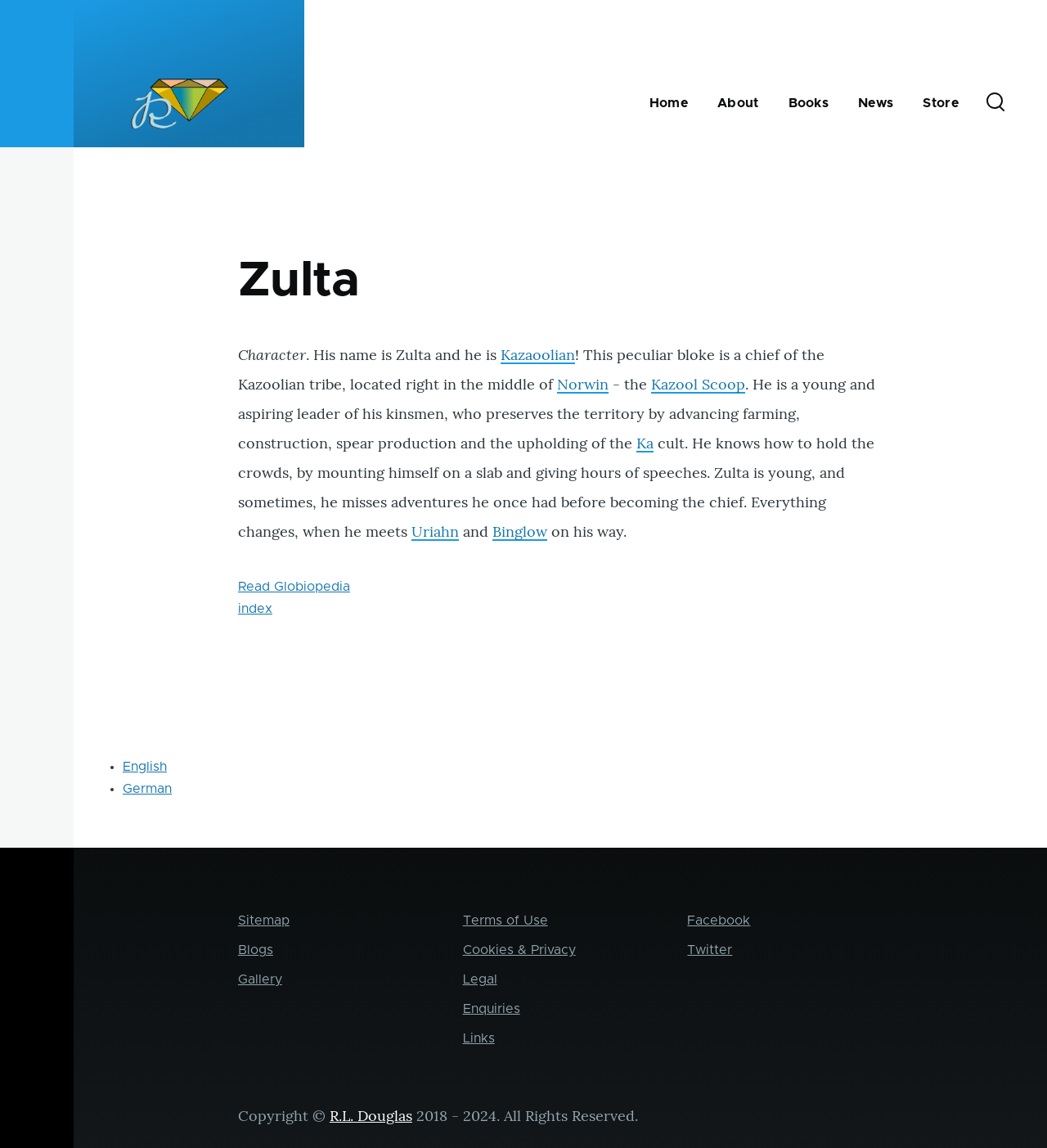Show the bounding box coordinates of the region that should be clicked to follow the instruction: "Click Conservatorship."

None